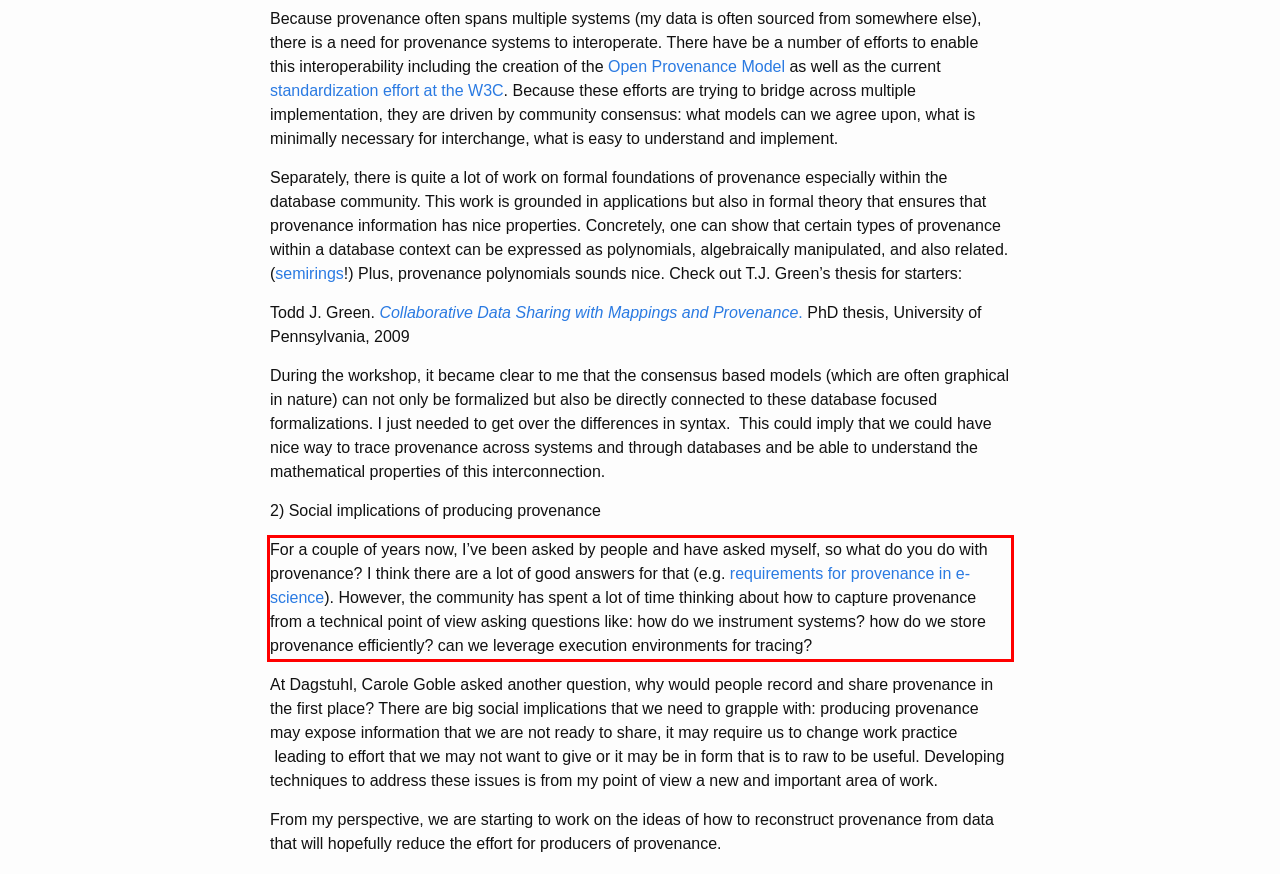You are provided with a screenshot of a webpage featuring a red rectangle bounding box. Extract the text content within this red bounding box using OCR.

For a couple of years now, I’ve been asked by people and have asked myself, so what do you do with provenance? I think there are a lot of good answers for that (e.g. requirements for provenance in e-science). However, the community has spent a lot of time thinking about how to capture provenance from a technical point of view asking questions like: how do we instrument systems? how do we store provenance efficiently? can we leverage execution environments for tracing?